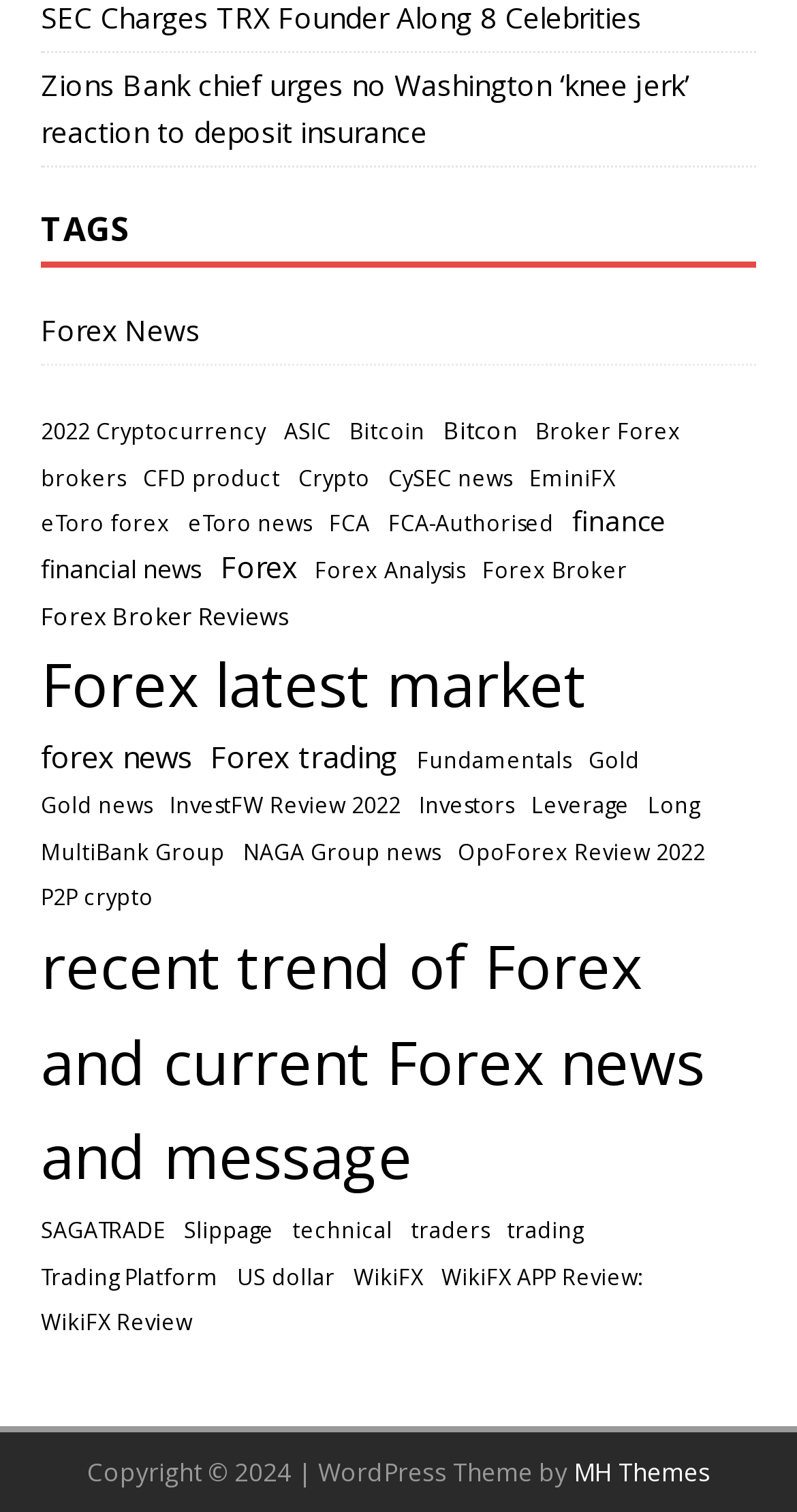Find the bounding box coordinates of the element to click in order to complete this instruction: "Click on Forex News". The bounding box coordinates must be four float numbers between 0 and 1, denoted as [left, top, right, bottom].

[0.051, 0.204, 0.949, 0.241]